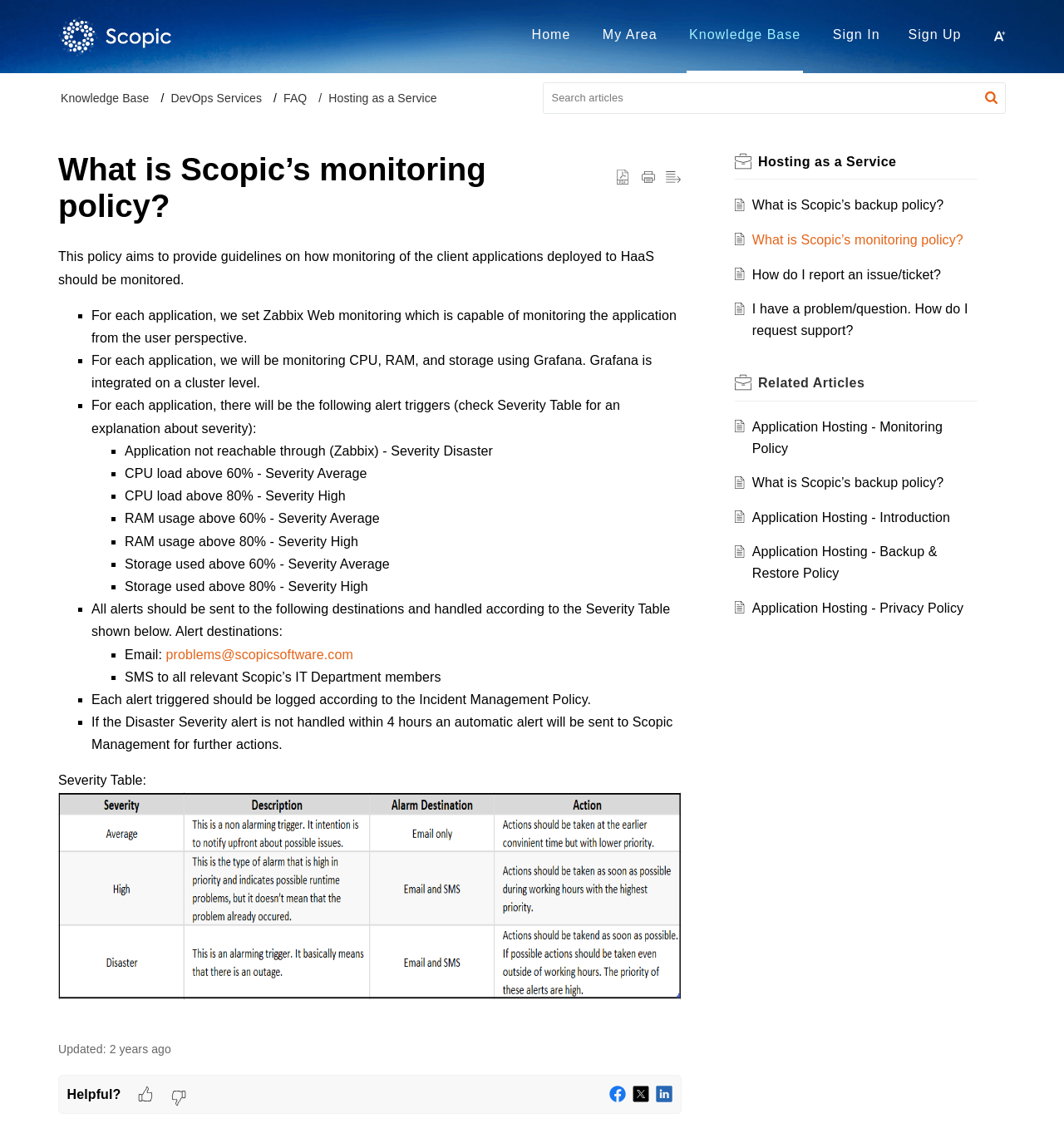Find the bounding box coordinates for the element that must be clicked to complete the instruction: "View Hosting as a Service". The coordinates should be four float numbers between 0 and 1, indicated as [left, top, right, bottom].

[0.712, 0.132, 0.919, 0.15]